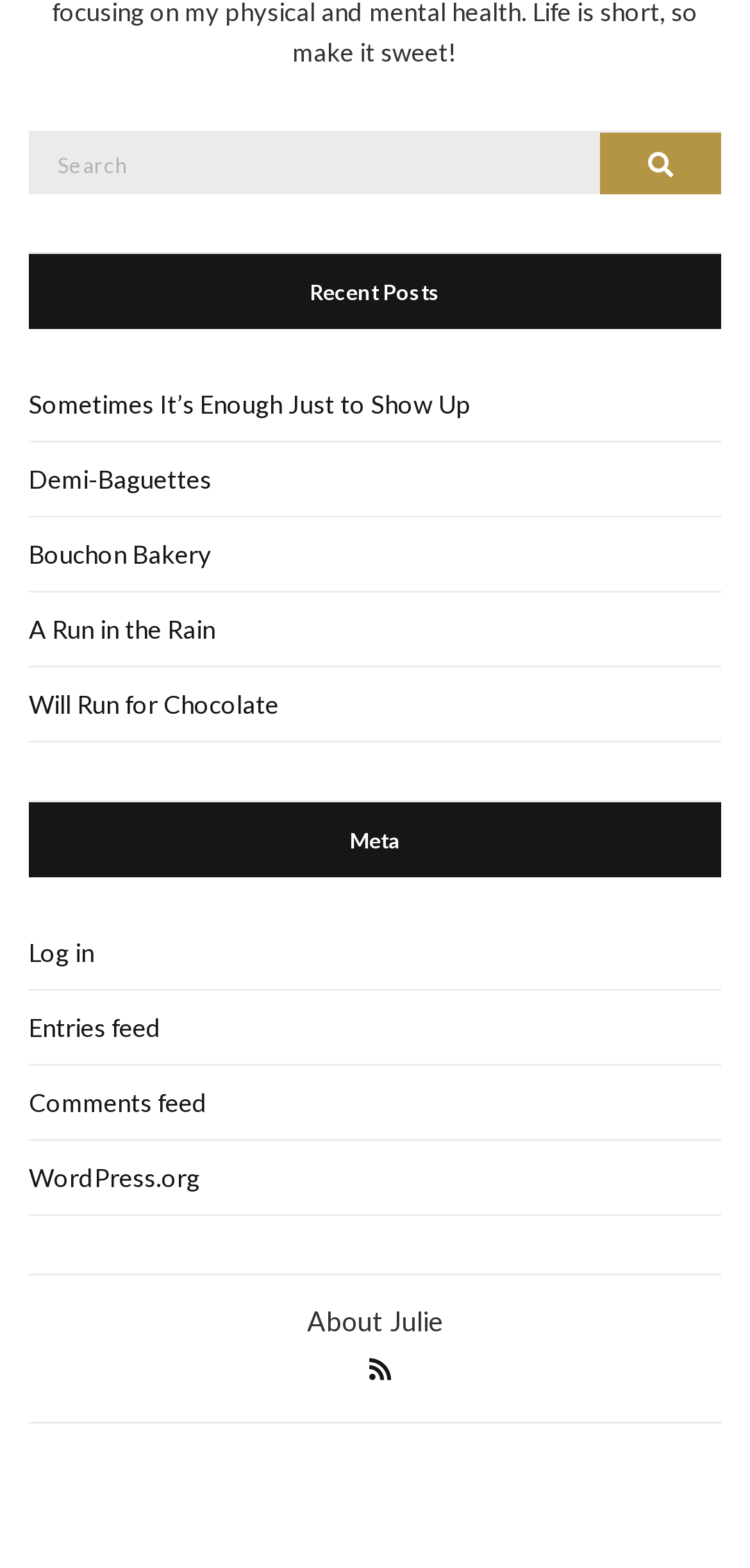What is the author's name?
Please provide a comprehensive answer based on the visual information in the image.

The link 'About Julie' is located at the bottom of the webpage, which suggests that Julie is the author of the website or blog.